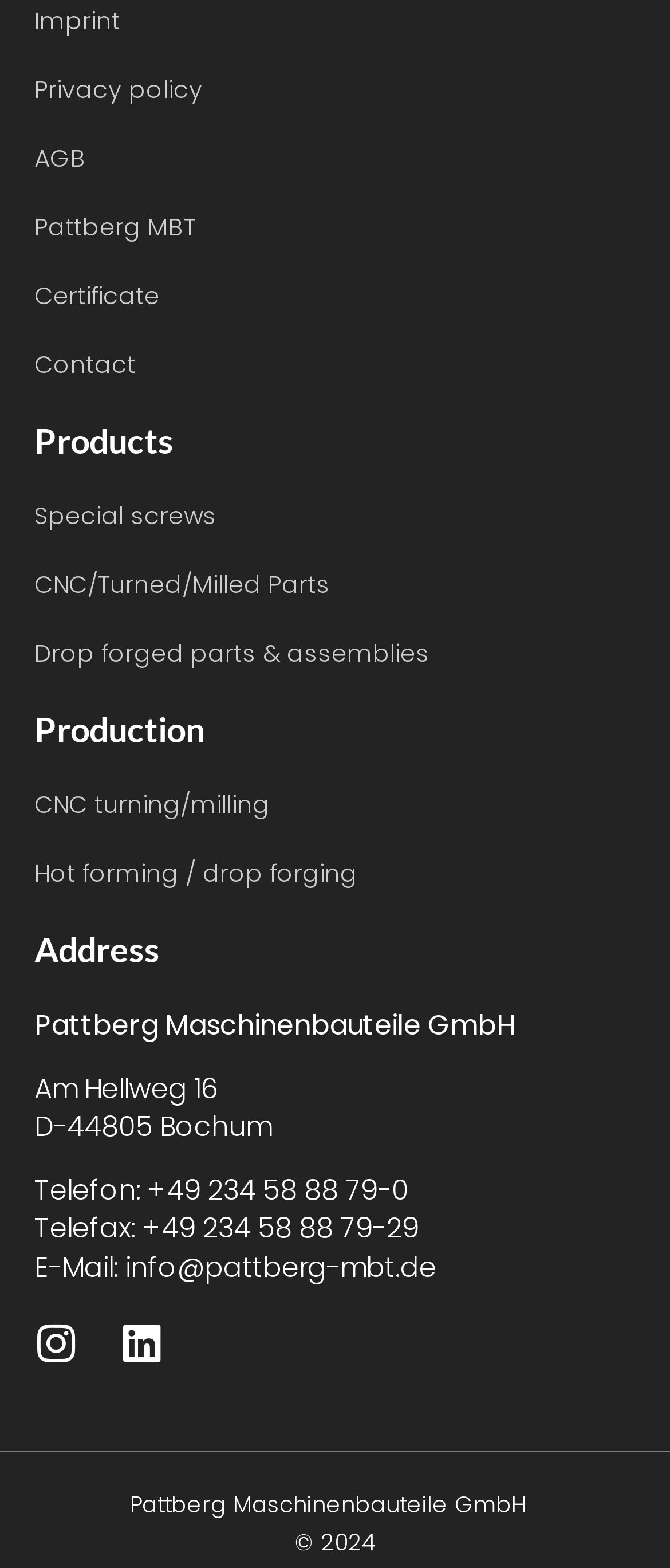Provide the bounding box coordinates for the area that should be clicked to complete the instruction: "Visit our Instagram".

[0.051, 0.842, 0.115, 0.87]